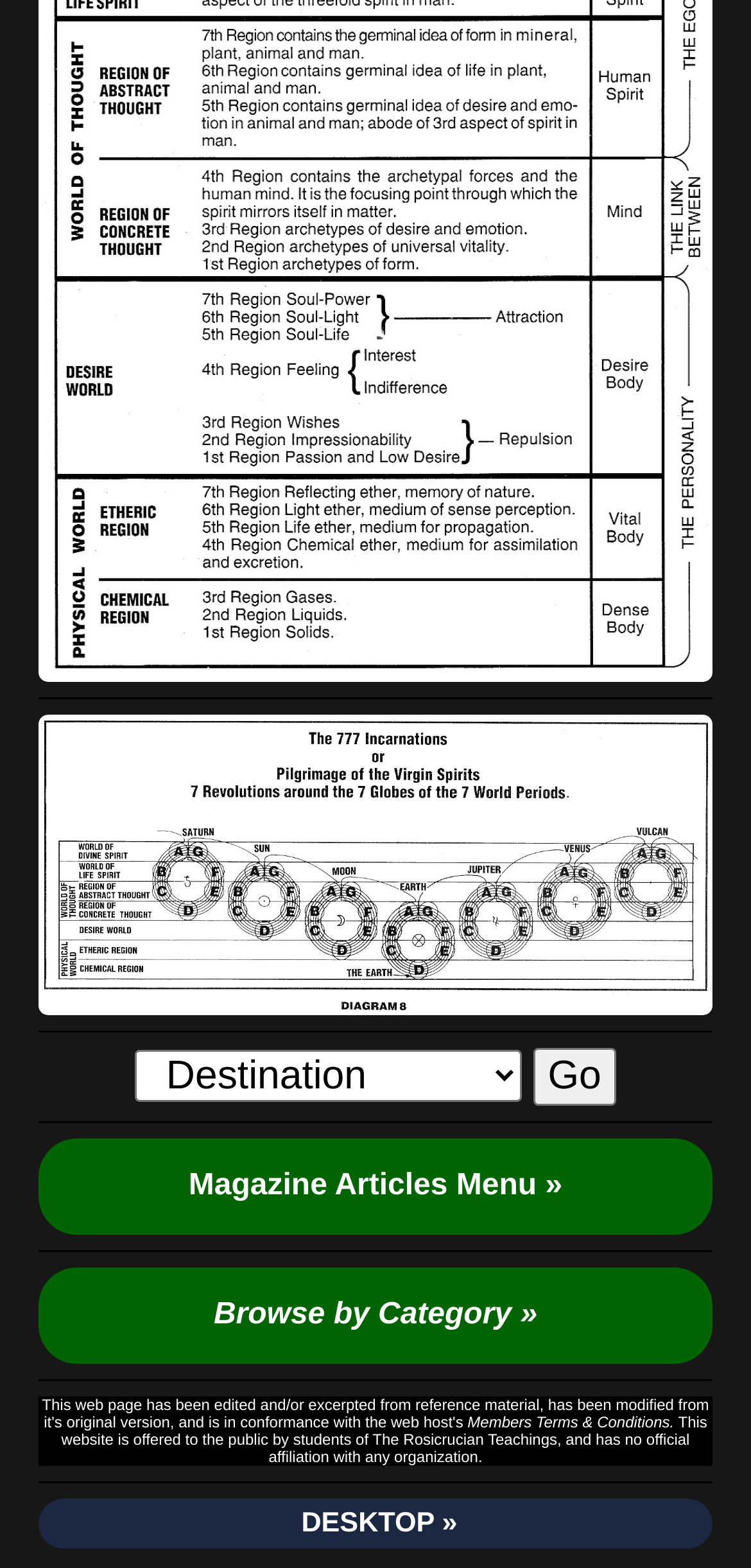Using the provided element description "Magazine Articles Menu »", determine the bounding box coordinates of the UI element.

[0.251, 0.746, 0.749, 0.766]